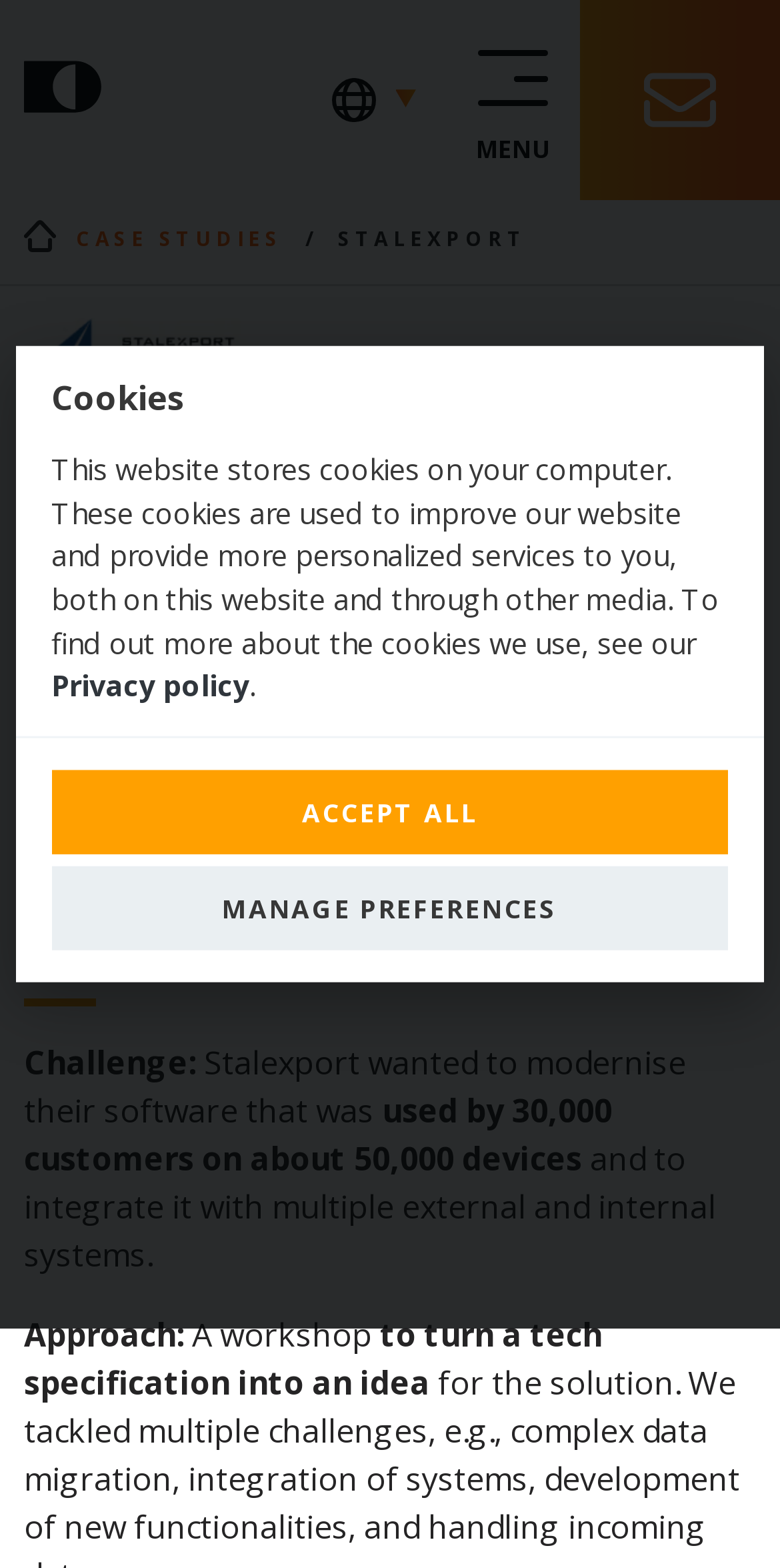What is the title of the dialog box?
Please ensure your answer is as detailed and informative as possible.

The title of the dialog box is 'Cookies' which is a heading element located at the top of the dialog box with bounding box coordinates [0.021, 0.241, 0.979, 0.266].